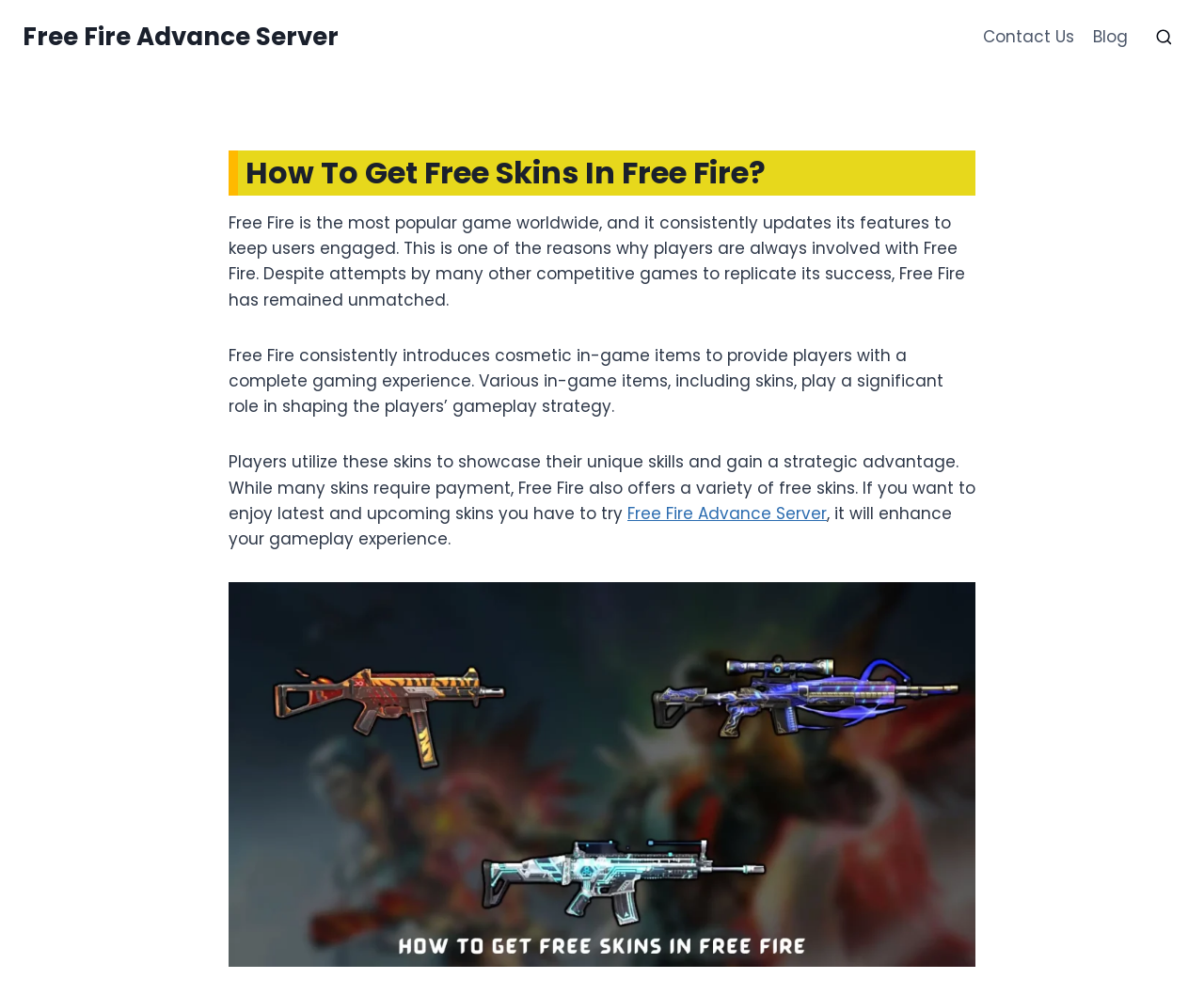Give a short answer to this question using one word or a phrase:
What is the navigation menu item next to 'Contact Us'?

Blog